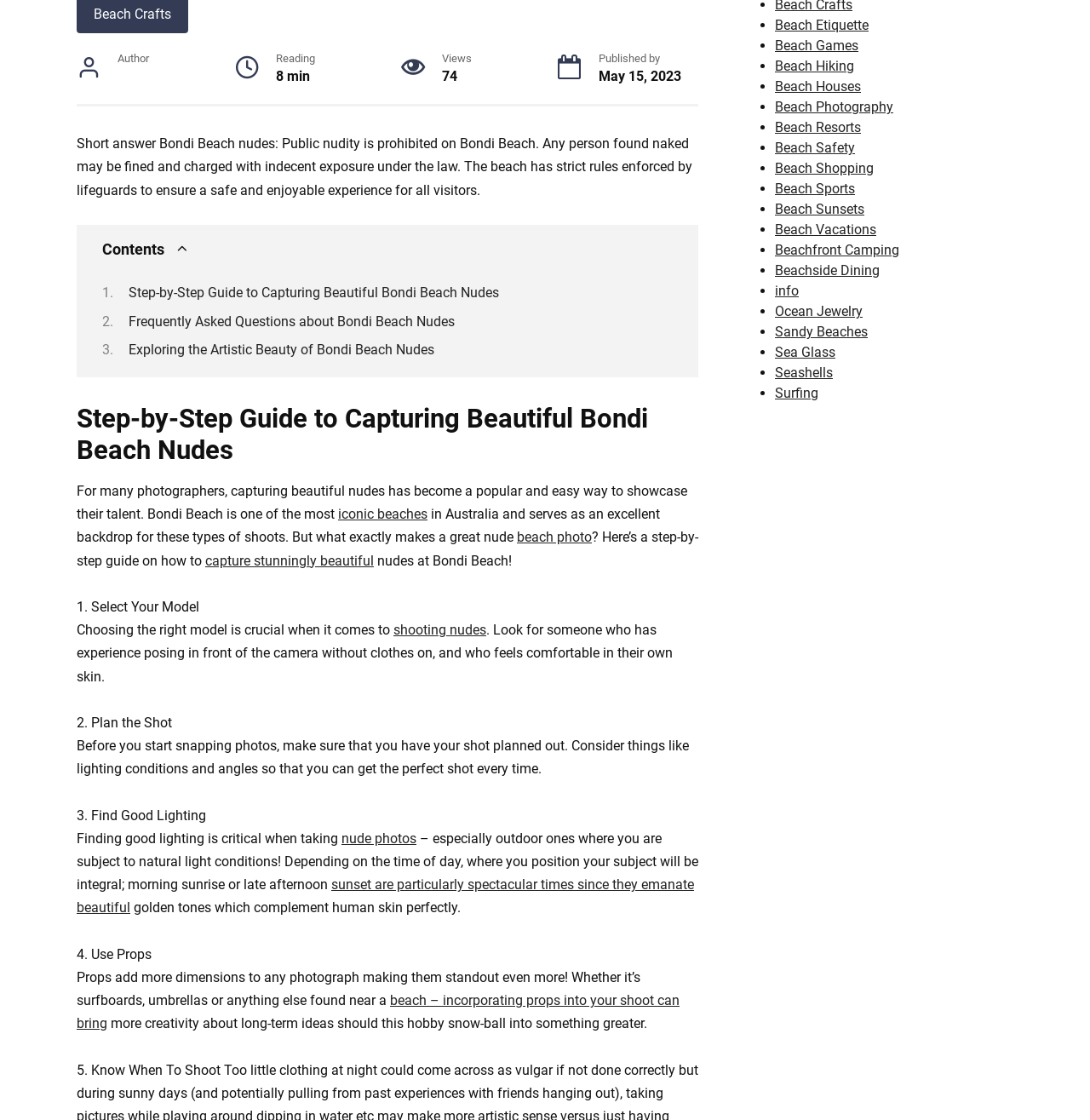Locate the bounding box of the UI element defined by this description: "capture stunningly beautiful". The coordinates should be given as four float numbers between 0 and 1, formatted as [left, top, right, bottom].

[0.188, 0.493, 0.343, 0.508]